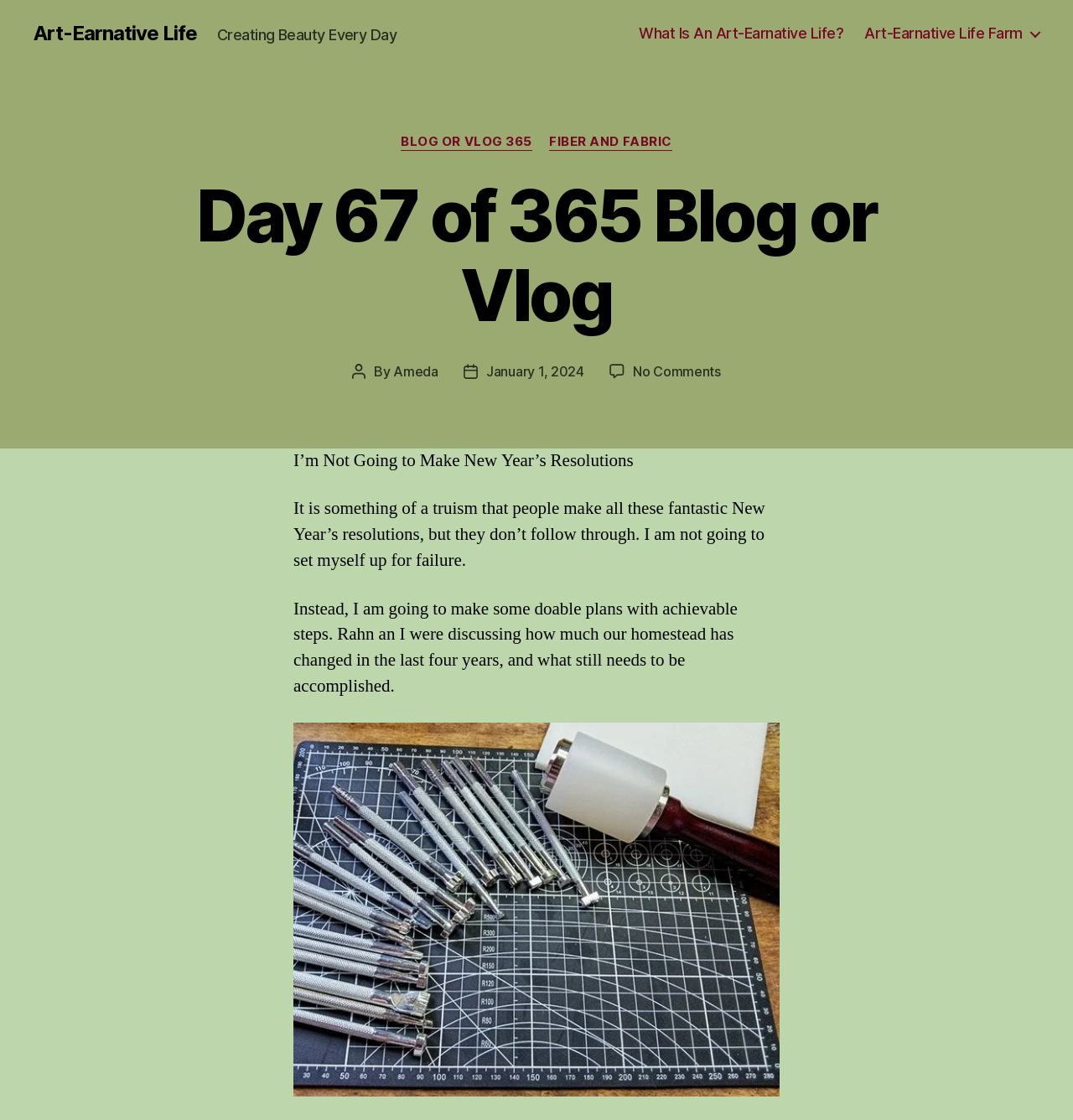What is the date of this blog post?
Please answer the question with a detailed response using the information from the screenshot.

I found the answer by looking at the section that says 'Post date' and then finding the link that says 'January 1, 2024' next to it.